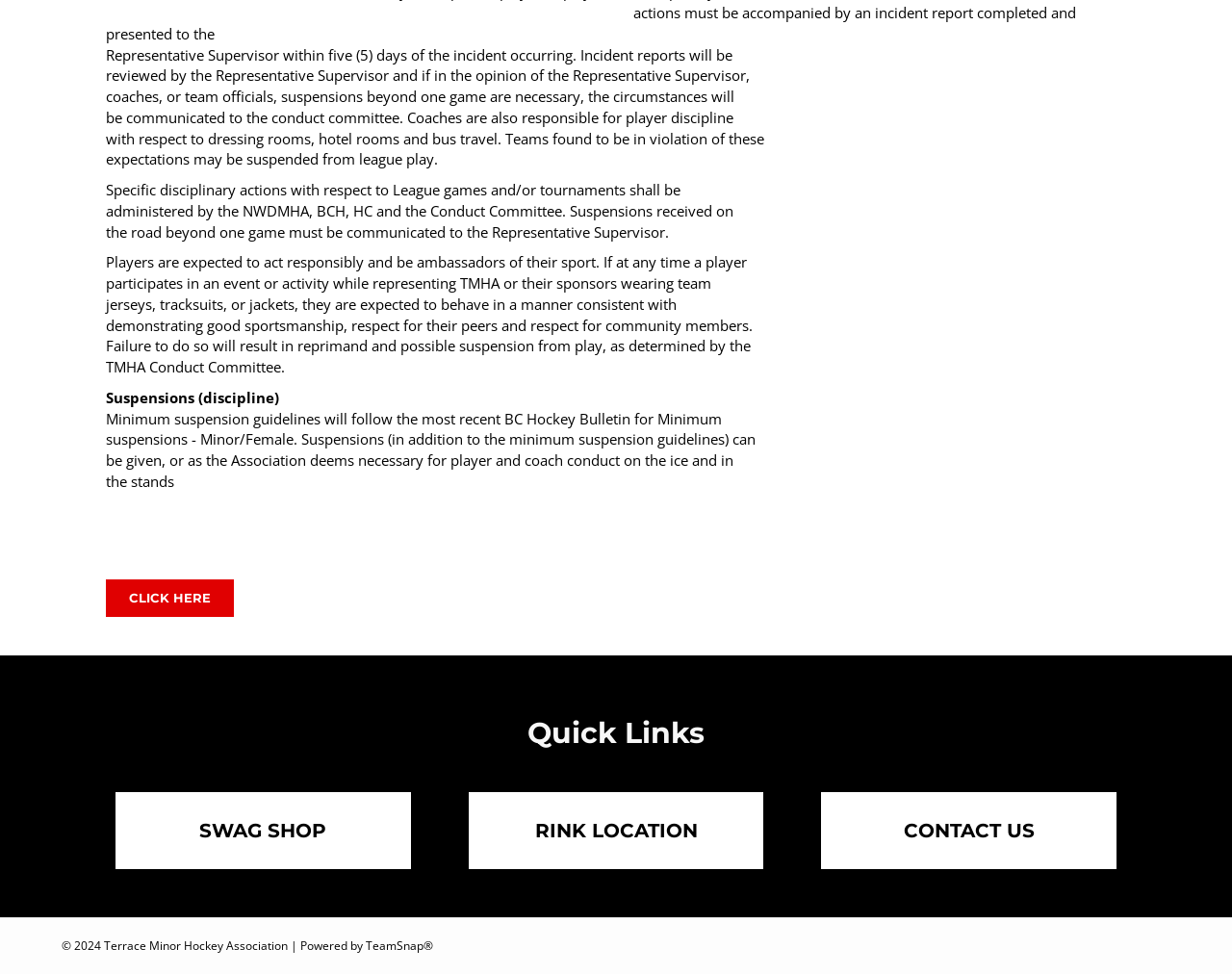Determine the bounding box coordinates for the HTML element described here: "Swag Shop".

[0.094, 0.813, 0.333, 0.892]